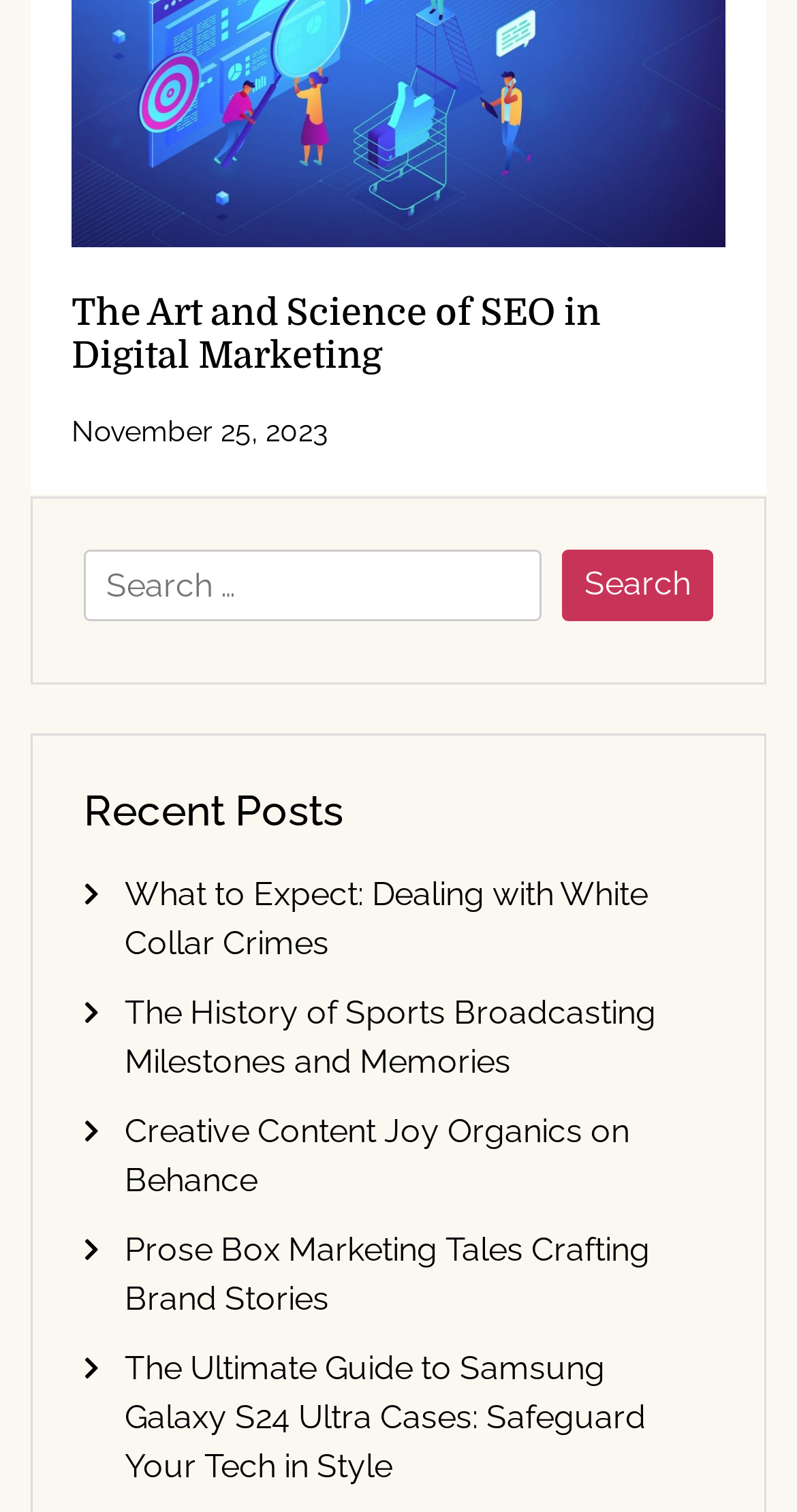Determine the bounding box coordinates for the area that needs to be clicked to fulfill this task: "Read the article about SEO in digital marketing". The coordinates must be given as four float numbers between 0 and 1, i.e., [left, top, right, bottom].

[0.09, 0.143, 0.91, 0.168]